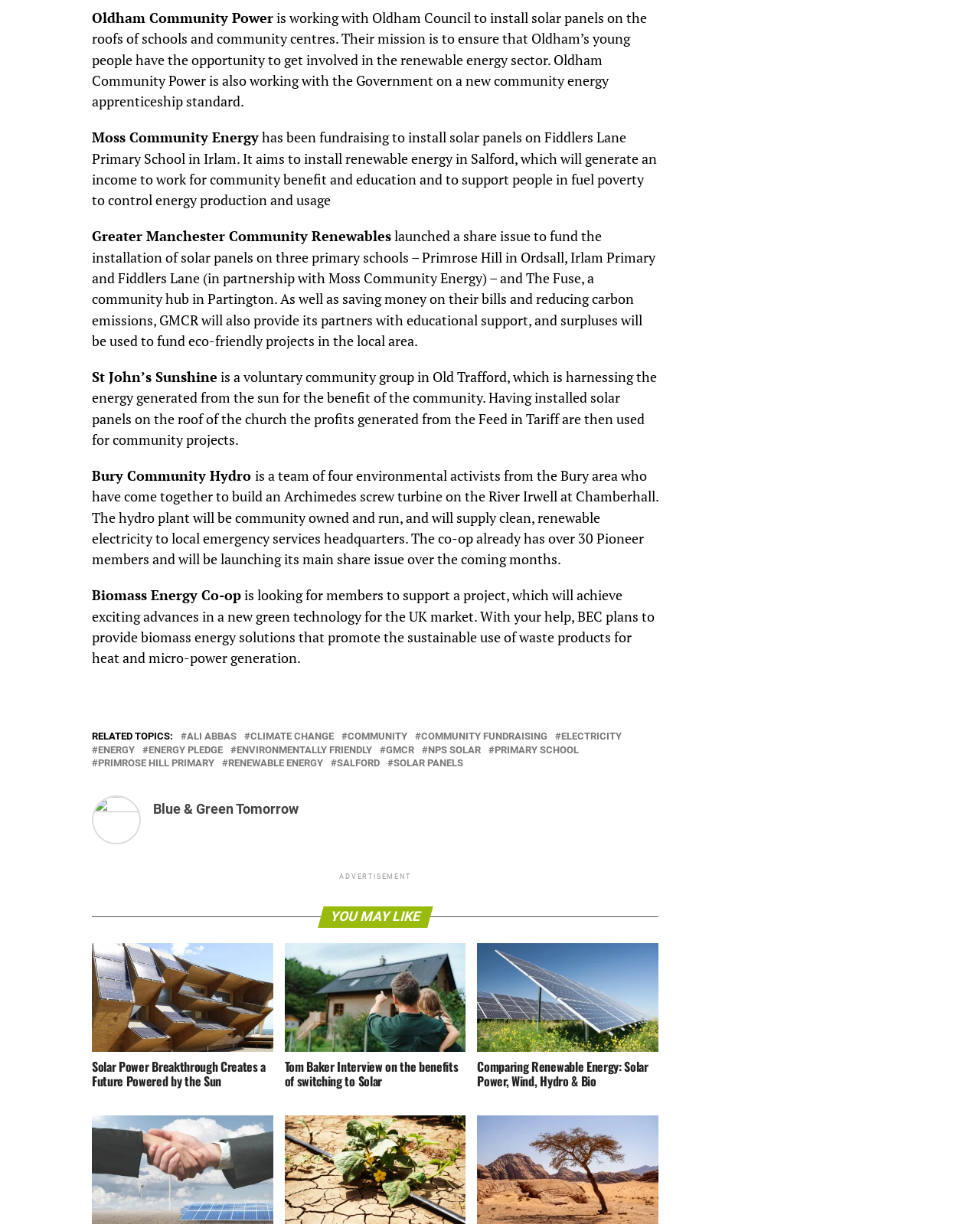Determine the bounding box coordinates for the region that must be clicked to execute the following instruction: "Explore group exercise classes".

None